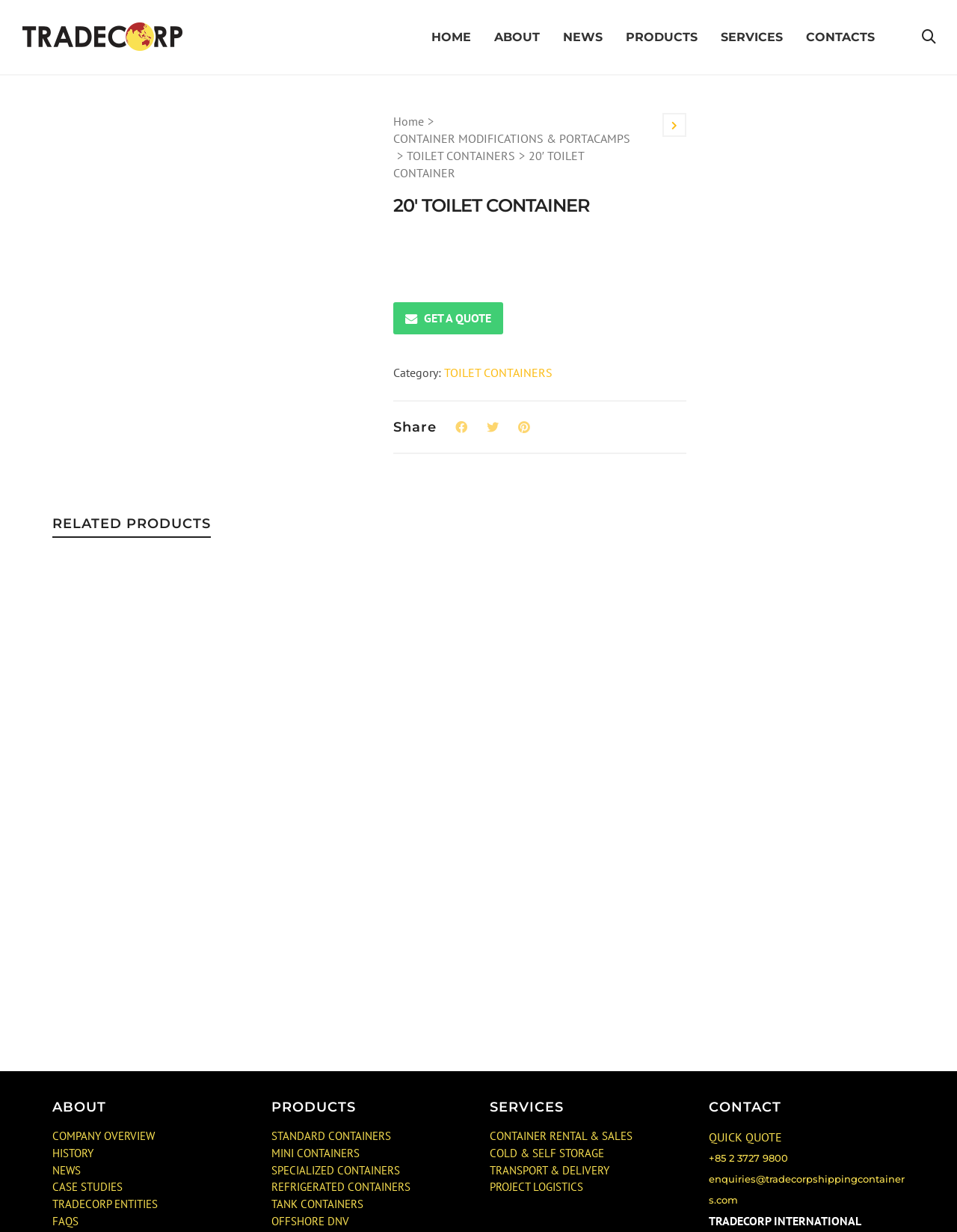How many main navigation links are there at the top of the webpage?
Deliver a detailed and extensive answer to the question.

I found the answer by looking at the top navigation bar, where I counted seven main links: HOME, ABOUT, NEWS, PRODUCTS, SERVICES, and CONTACTS.